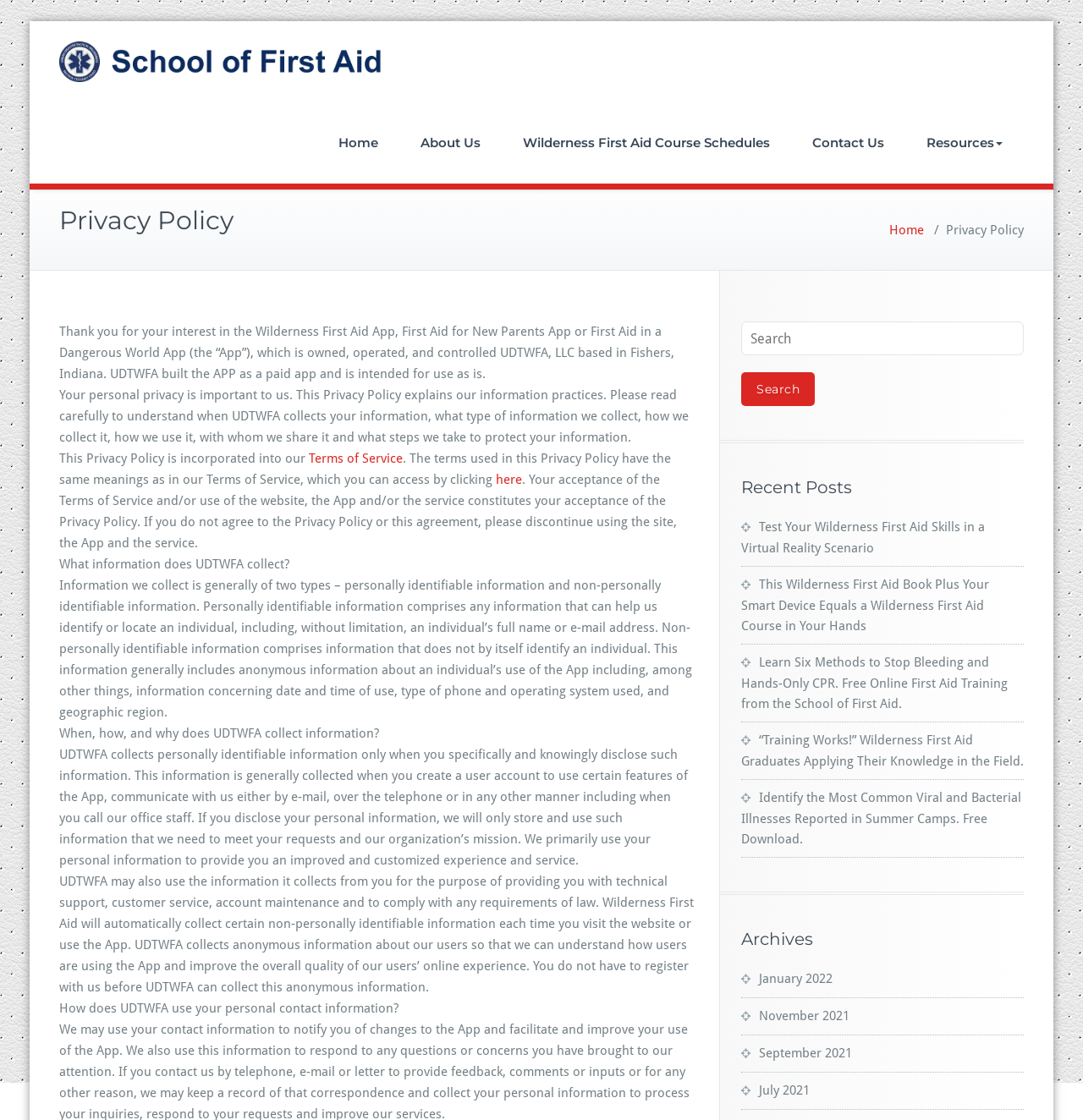Locate the bounding box coordinates of the clickable region necessary to complete the following instruction: "Read the 'Terms of Service'". Provide the coordinates in the format of four float numbers between 0 and 1, i.e., [left, top, right, bottom].

[0.285, 0.403, 0.372, 0.416]